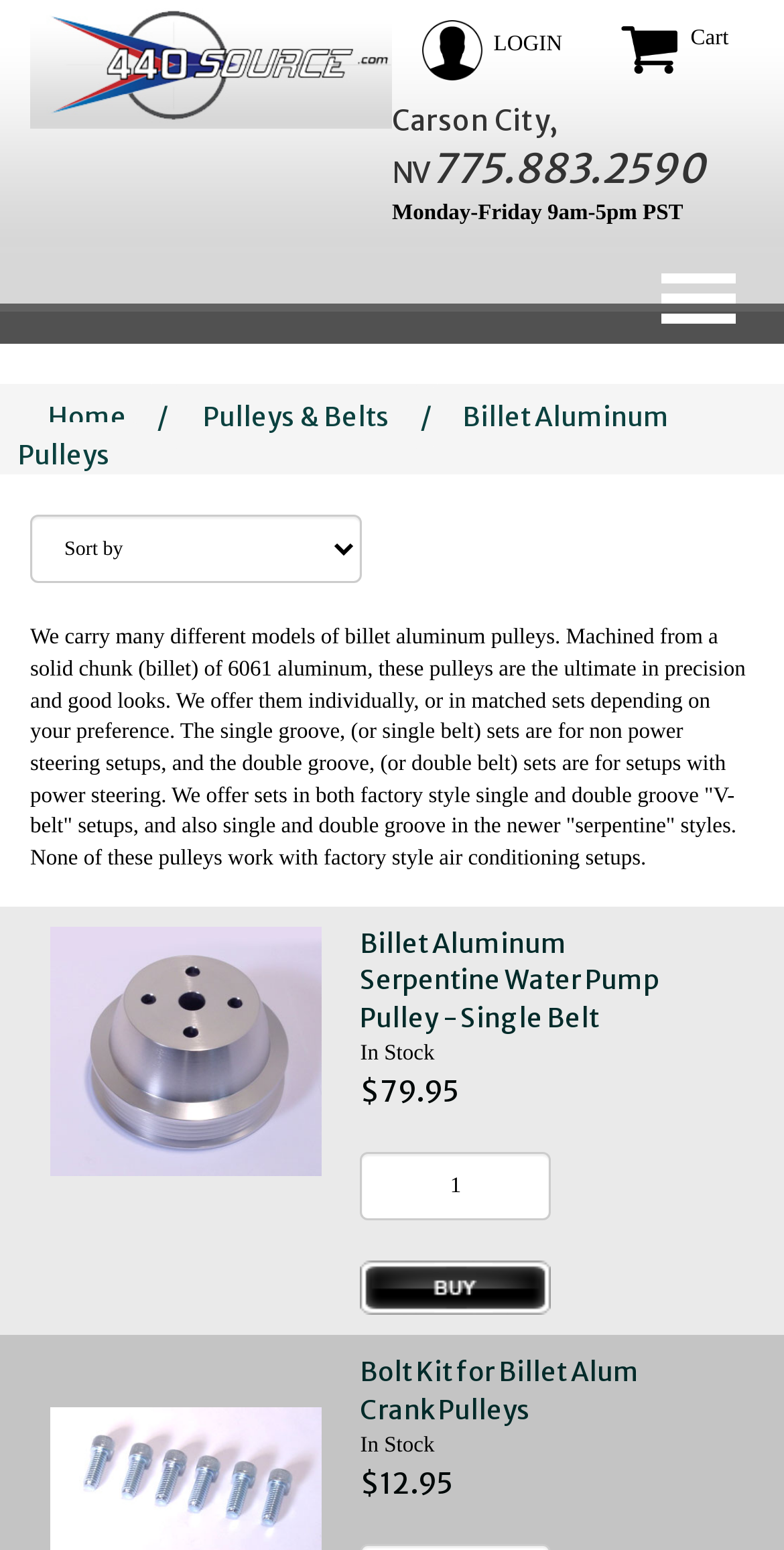What is the location of the store?
Please respond to the question with a detailed and informative answer.

The location of the store is listed on the top-right section of the webpage, which is 'Carson City, NV'.